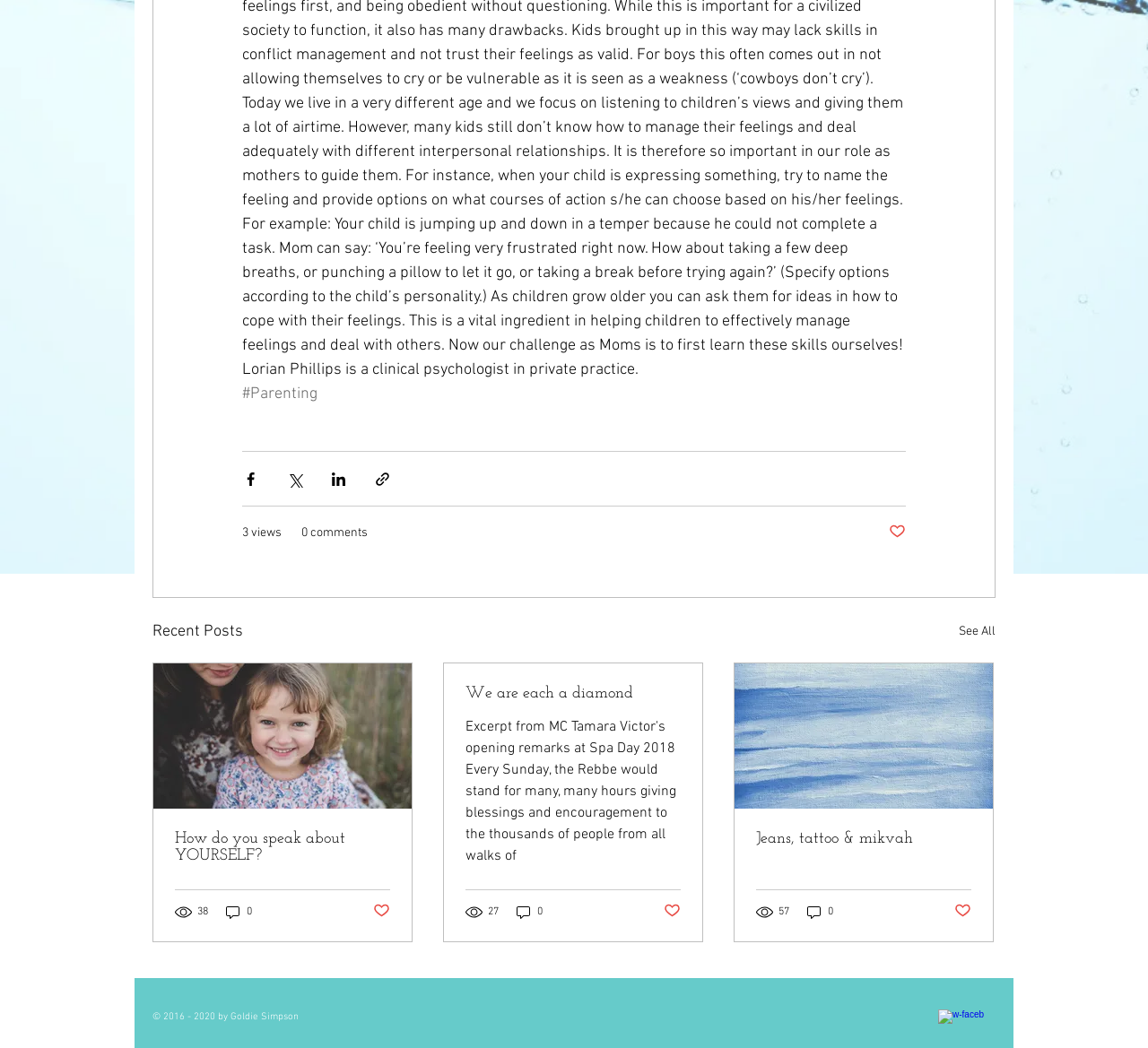Give the bounding box coordinates for this UI element: "27". The coordinates should be four float numbers between 0 and 1, arranged as [left, top, right, bottom].

[0.405, 0.862, 0.436, 0.878]